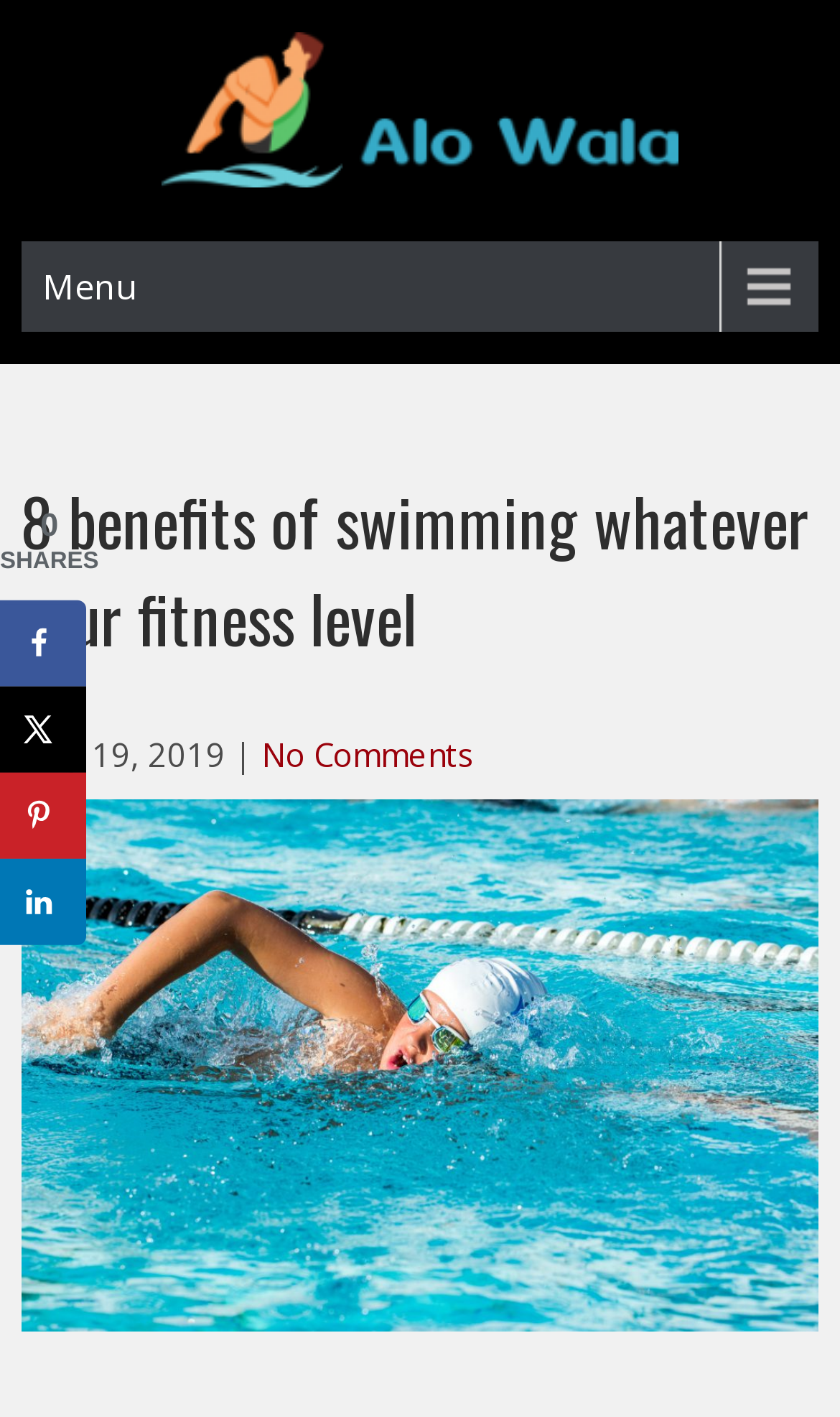Point out the bounding box coordinates of the section to click in order to follow this instruction: "Click on the 'Menu' link".

[0.025, 0.17, 0.975, 0.234]